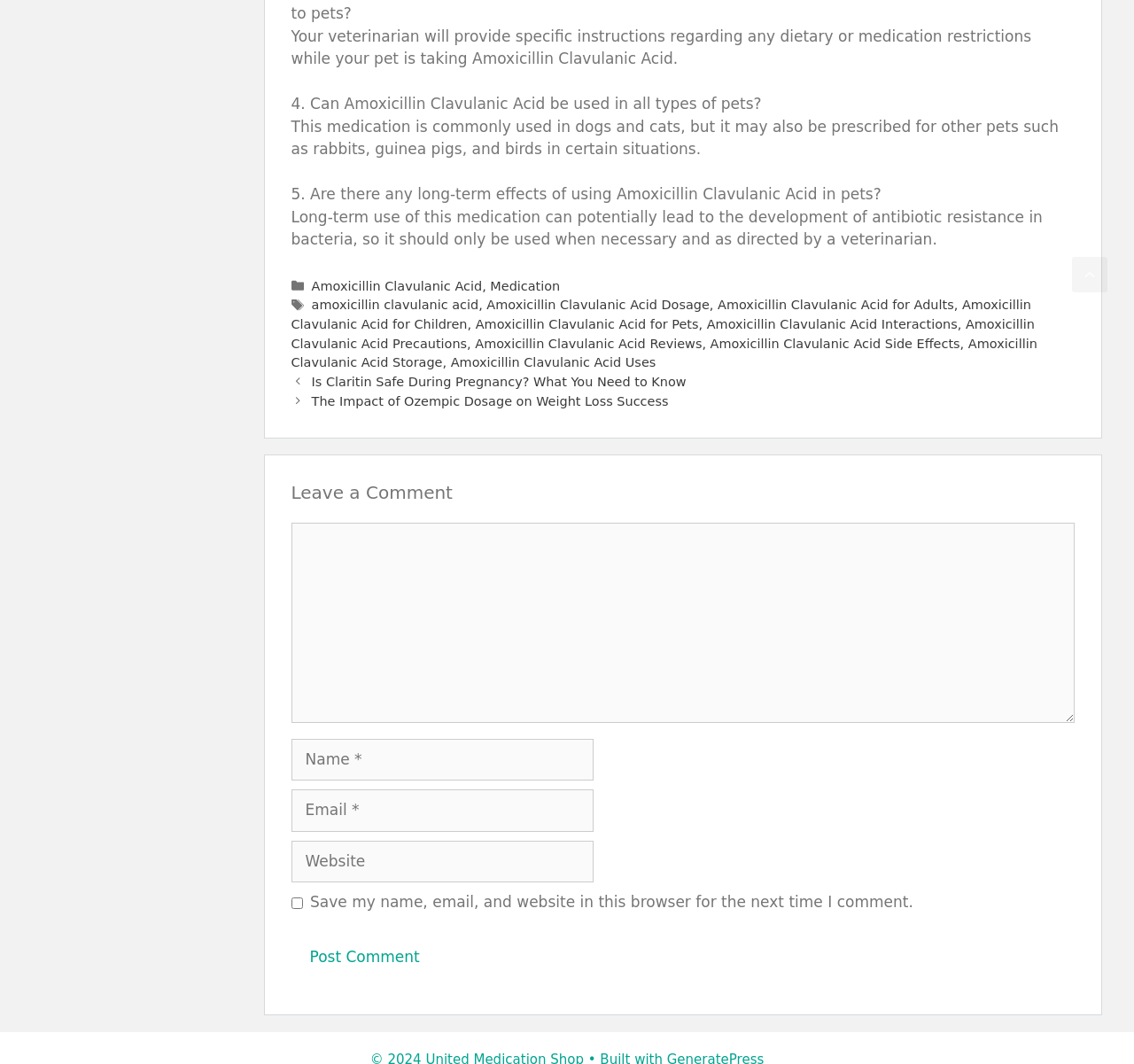Please identify the bounding box coordinates of the clickable area that will fulfill the following instruction: "Scroll back to top". The coordinates should be in the format of four float numbers between 0 and 1, i.e., [left, top, right, bottom].

[0.945, 0.241, 0.977, 0.275]